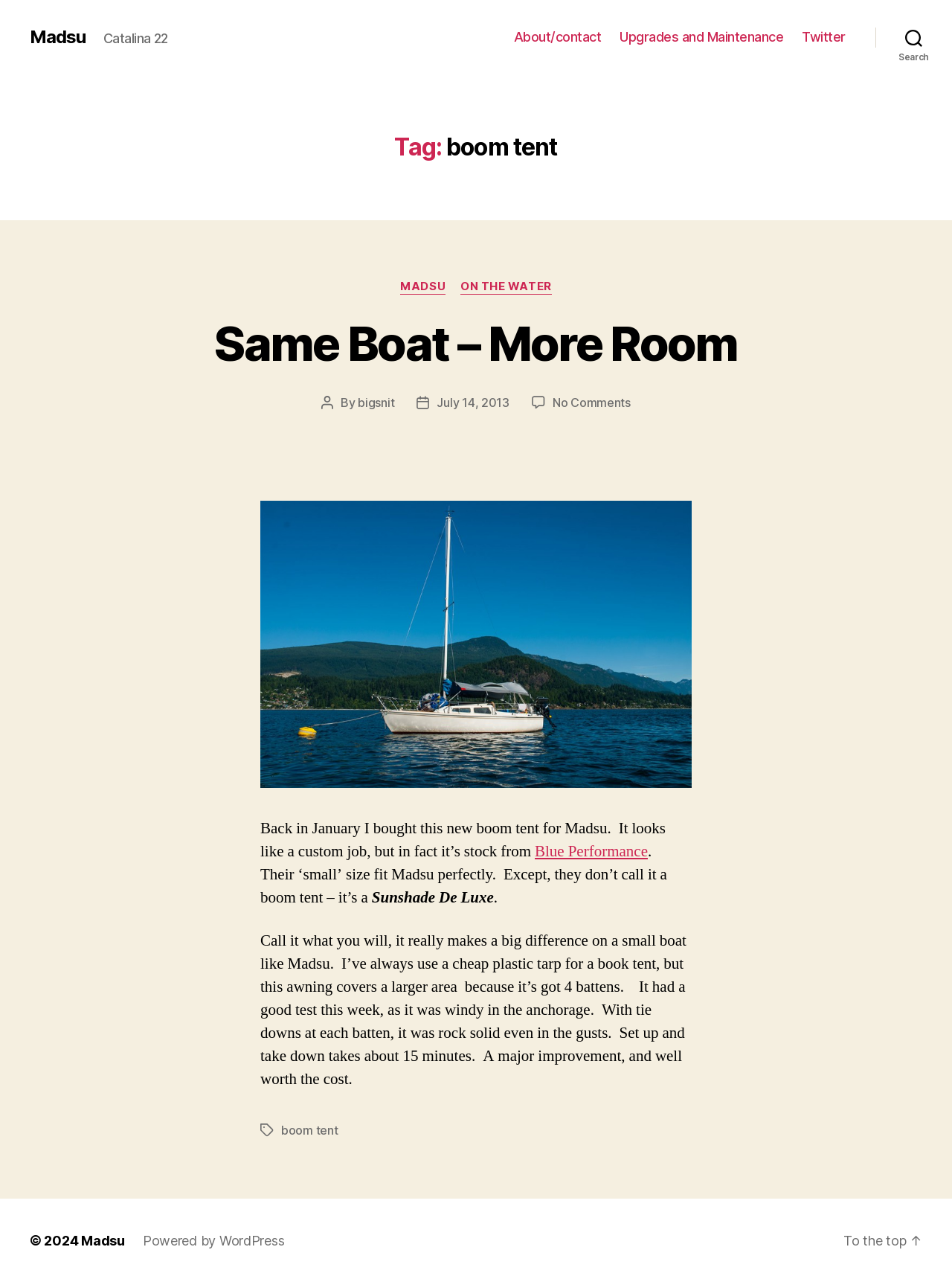How long does it take to set up and take down the boom tent?
Could you answer the question in a detailed manner, providing as much information as possible?

According to the article, it takes about 15 minutes to set up and take down the boom tent, which is a significant improvement over the previous setup.